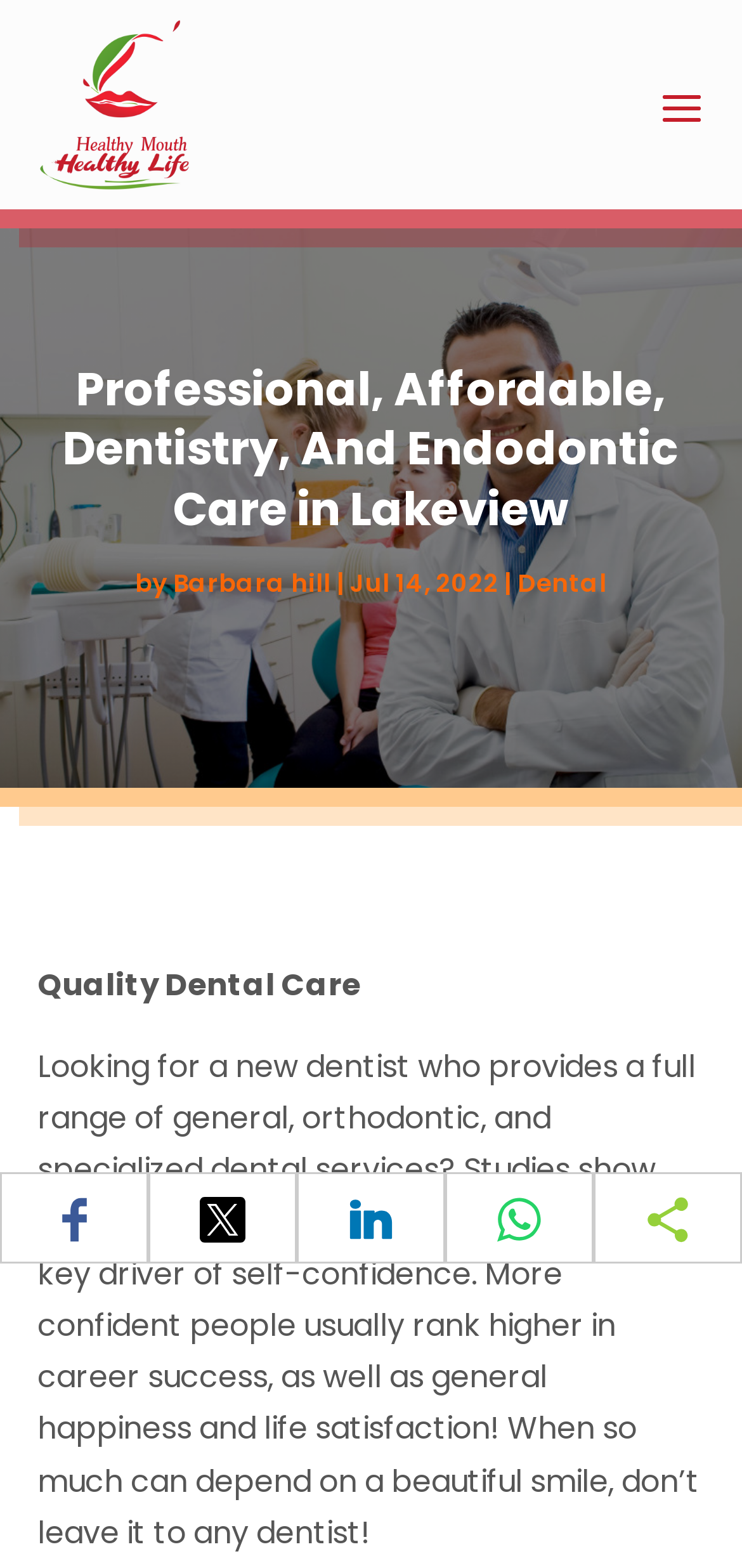Answer the following in one word or a short phrase: 
What is the name of the dentist?

Barbara Hill